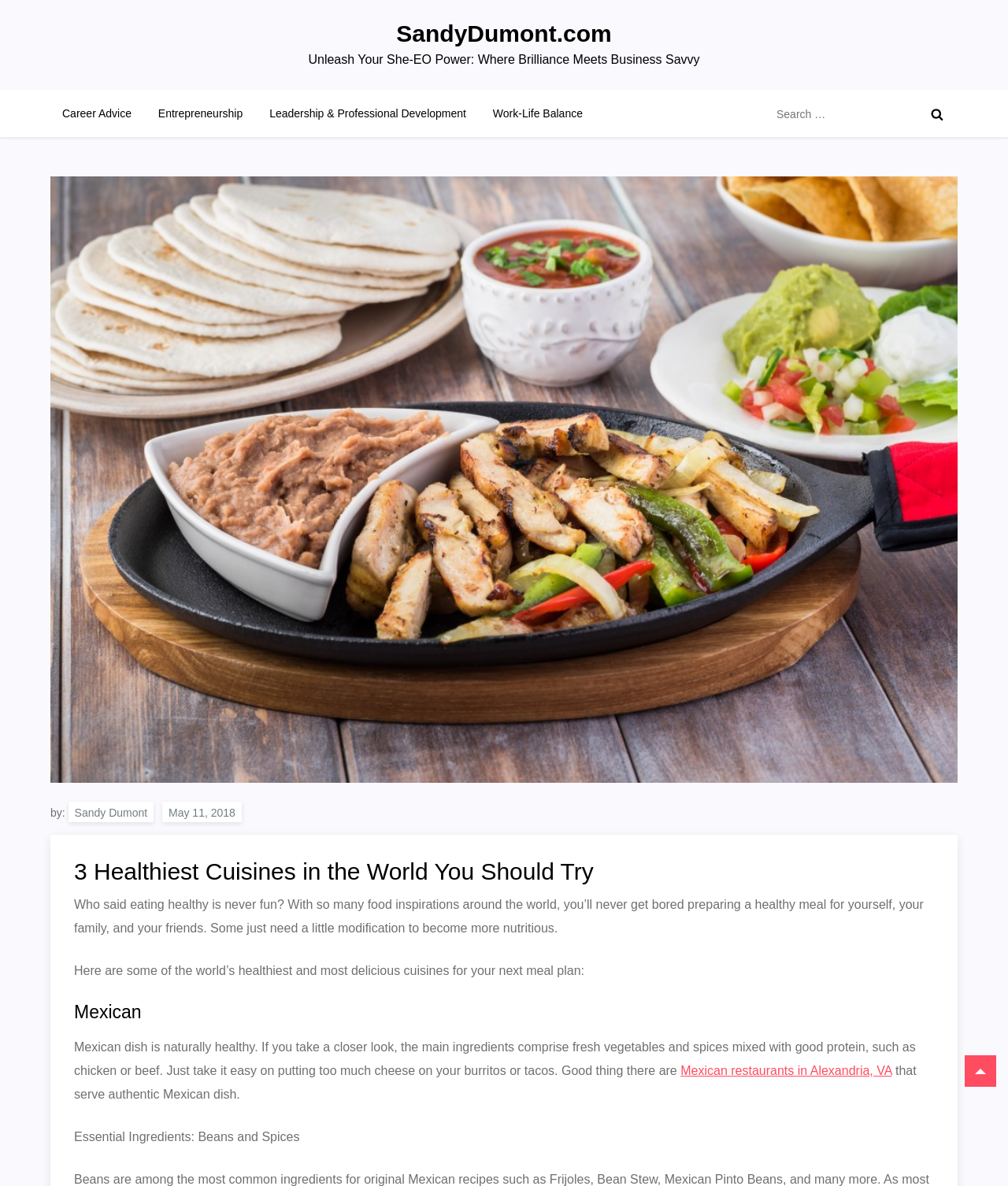What is the first healthy cuisine mentioned in the article?
Refer to the screenshot and respond with a concise word or phrase.

Mexican